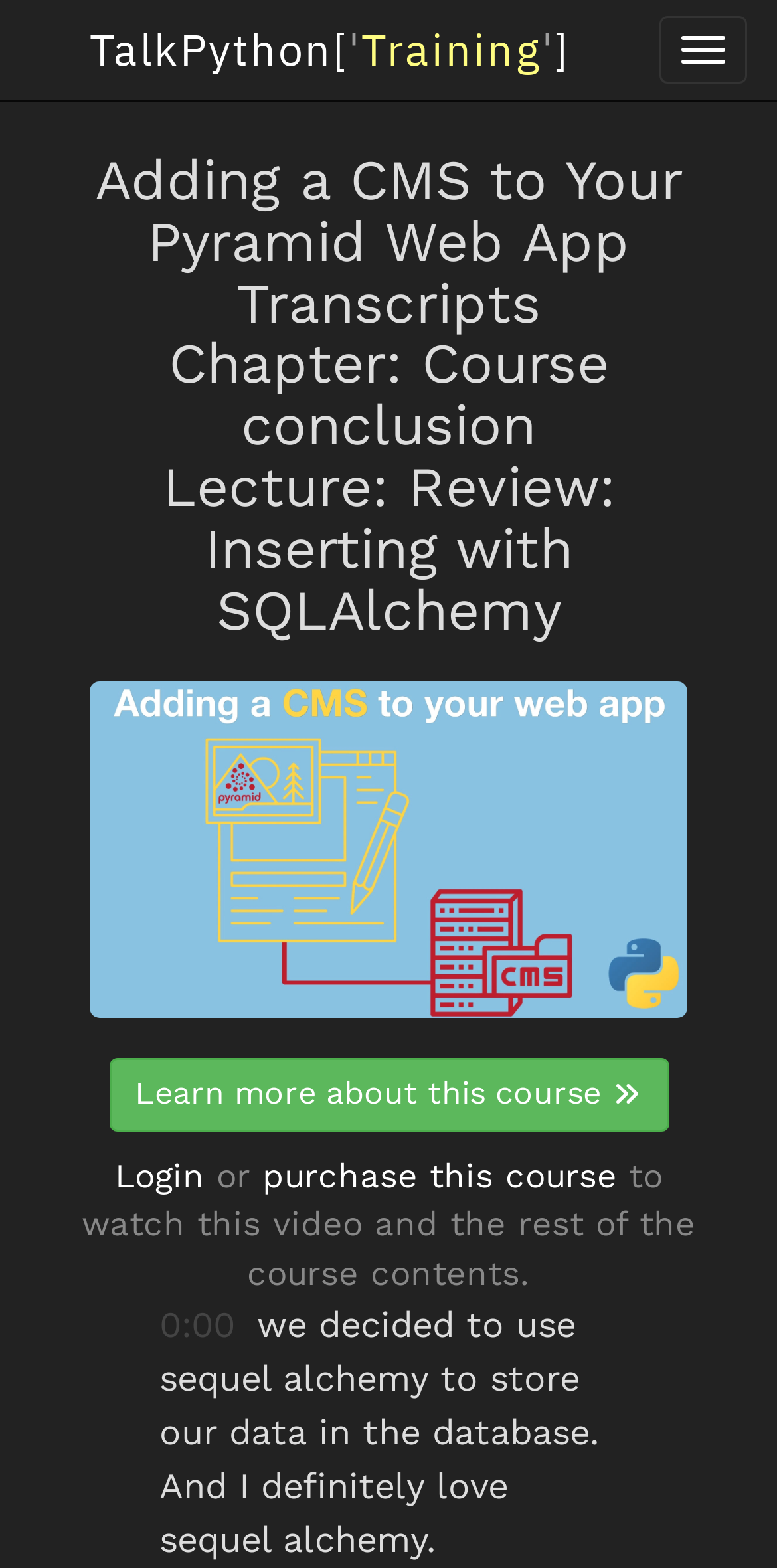Find the primary header on the webpage and provide its text.

Adding a CMS to Your Pyramid Web App Transcripts
Chapter: Course conclusion
Lecture: Review: Inserting with SQLAlchemy